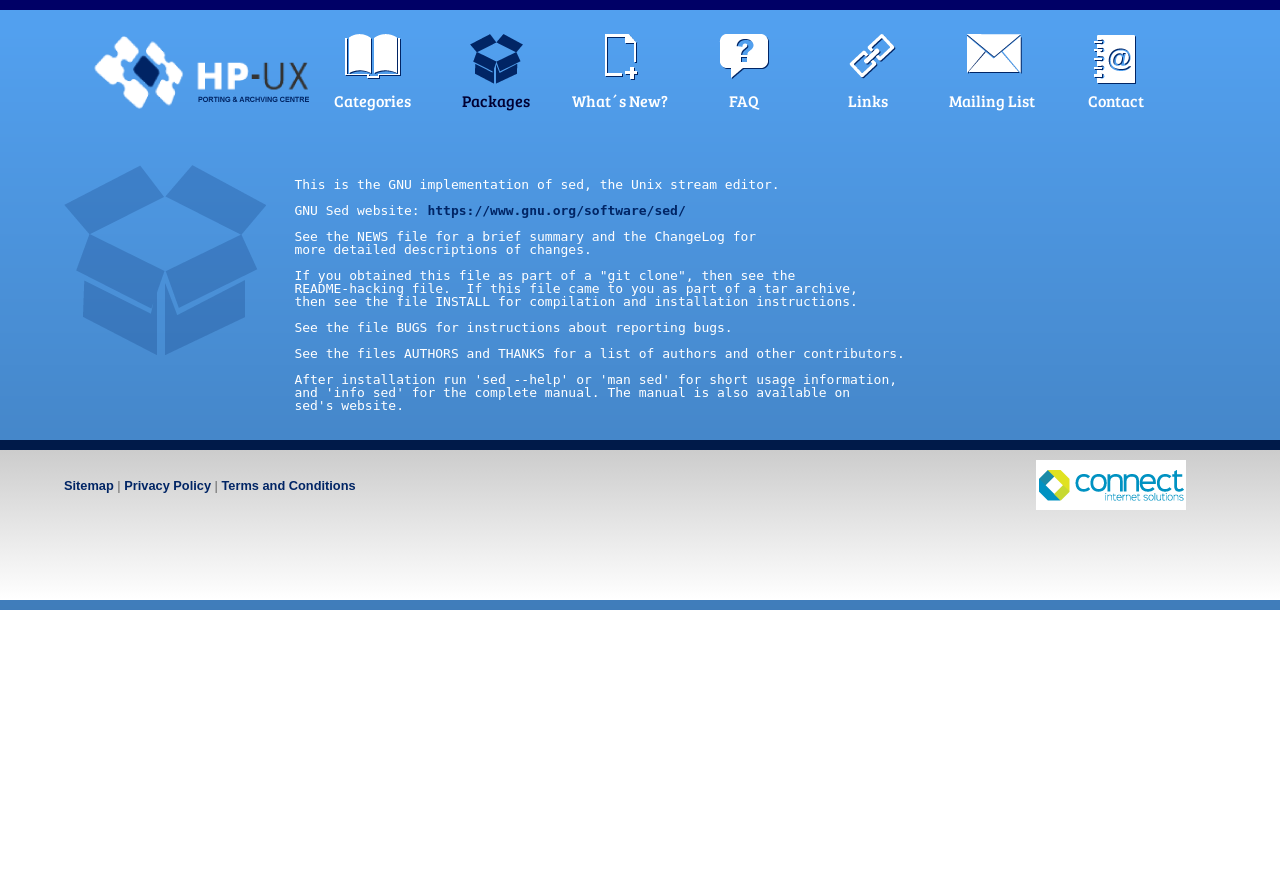Articulate a detailed summary of the webpage's content and design.

The webpage is titled "HP-UX Porting and Archive Centre | sed-4.7 README" and features a logo of HP UX Archive Centre at the top left corner, accompanied by a heading with the same text. Below the logo, there are seven links arranged horizontally, labeled "Categories", "Packages", "What´s New?", "FAQ", "Links", "Mailing List", and "Contact".

To the right of the logo, there is an image of a packages icon. Below this icon, there is a block of text that describes the GNU implementation of sed, a Unix stream editor, and provides a link to the GNU Sed website.

Further down the page, there is a lengthy paragraph of text that provides information about the NEWS file, ChangeLog, README-hacking file, INSTALL file, BUGS file, AUTHORS and THANKS files, and usage instructions for sed. This text block is positioned to the right of the packages icon.

At the bottom left corner of the page, there are four links arranged vertically, labeled "Sitemap", "Privacy Policy", "Terms and Conditions", and a separator line. To the right of these links, there is a link to "Connect Internet Solutions" accompanied by an image of the same name.